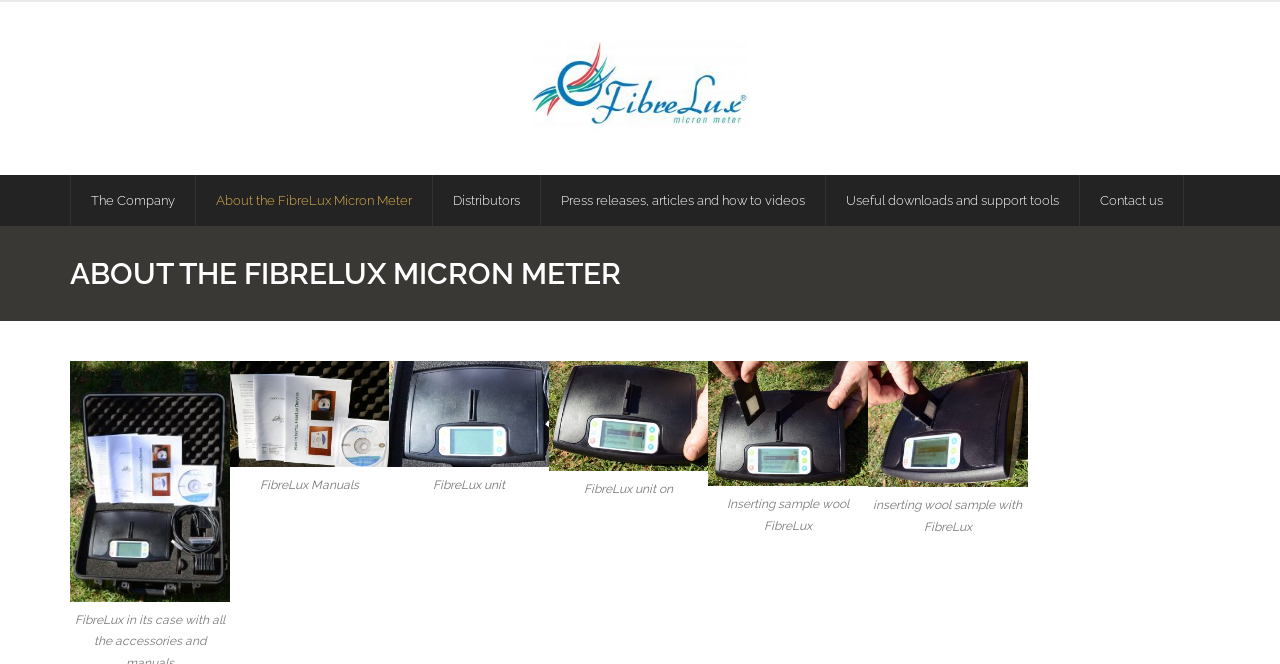How many images are there in the gallery?
Using the information from the image, provide a comprehensive answer to the question.

The gallery is located in the DescriptionList elements with bounding box coordinates [0.055, 0.544, 0.945, 0.918]. There are 5 images in the gallery, each described by a DescriptionListTerm element and accompanied by a link and an image element.